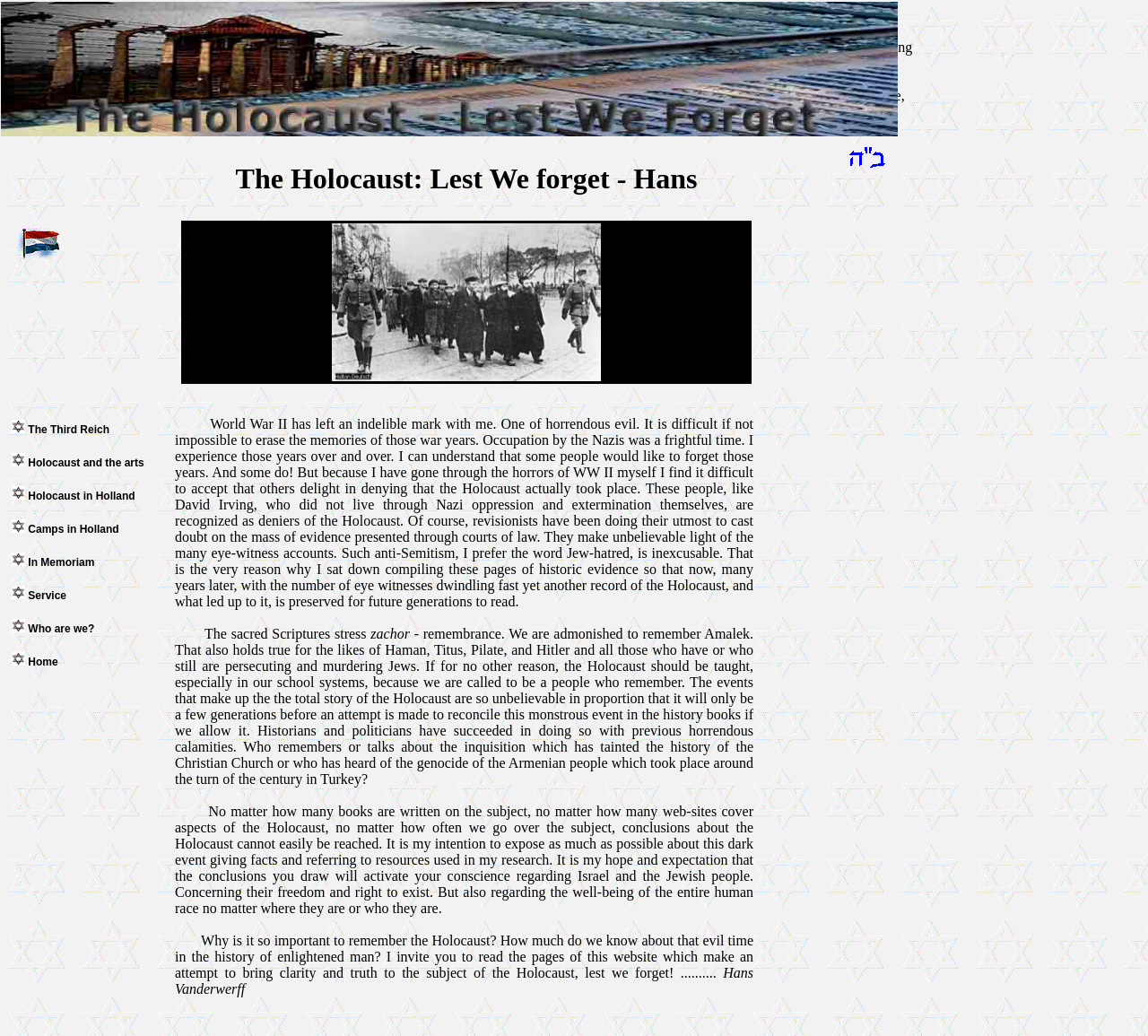What is the author's opinion on Holocaust deniers?
Using the details shown in the screenshot, provide a comprehensive answer to the question.

The author explicitly states that Holocaust deniers, like David Irving, are inexcusable and that their anti-Semitism is unacceptable.